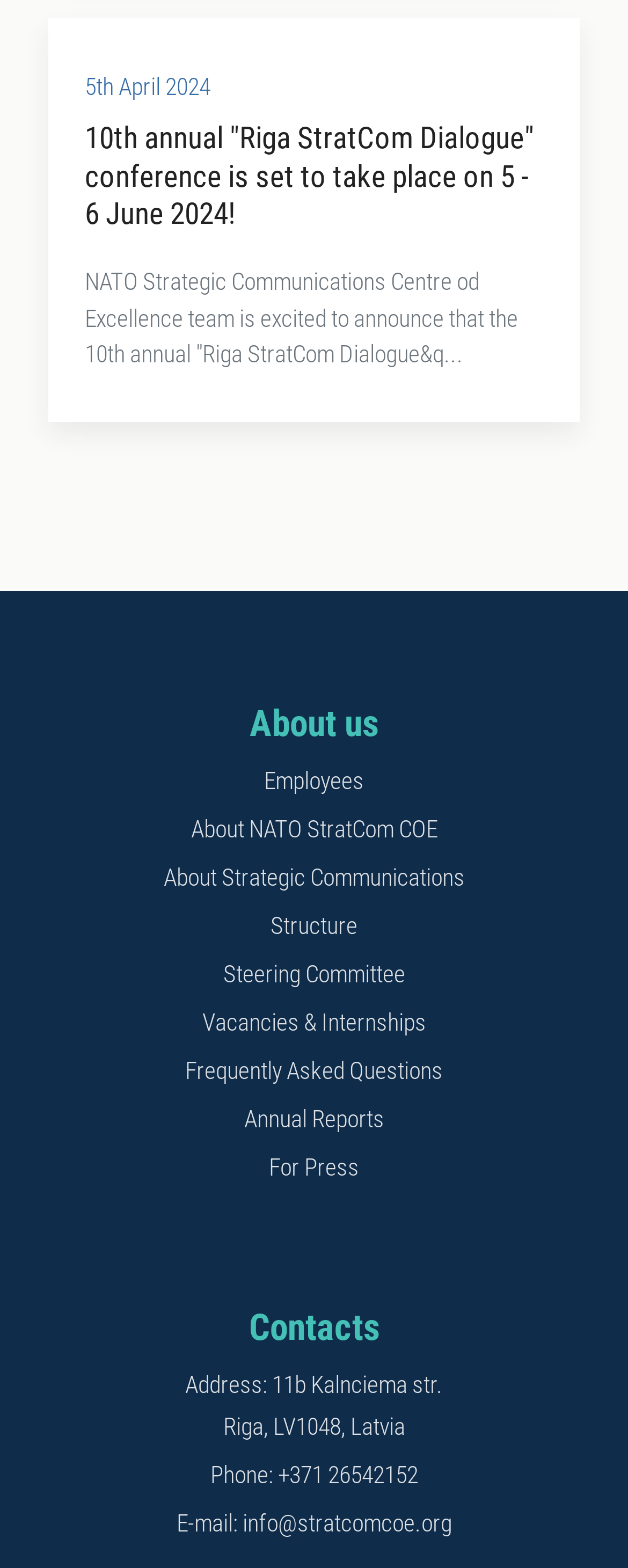Determine the bounding box for the HTML element described here: "About NATO StratCom COE". The coordinates should be given as [left, top, right, bottom] with each number being a float between 0 and 1.

[0.077, 0.515, 0.923, 0.546]